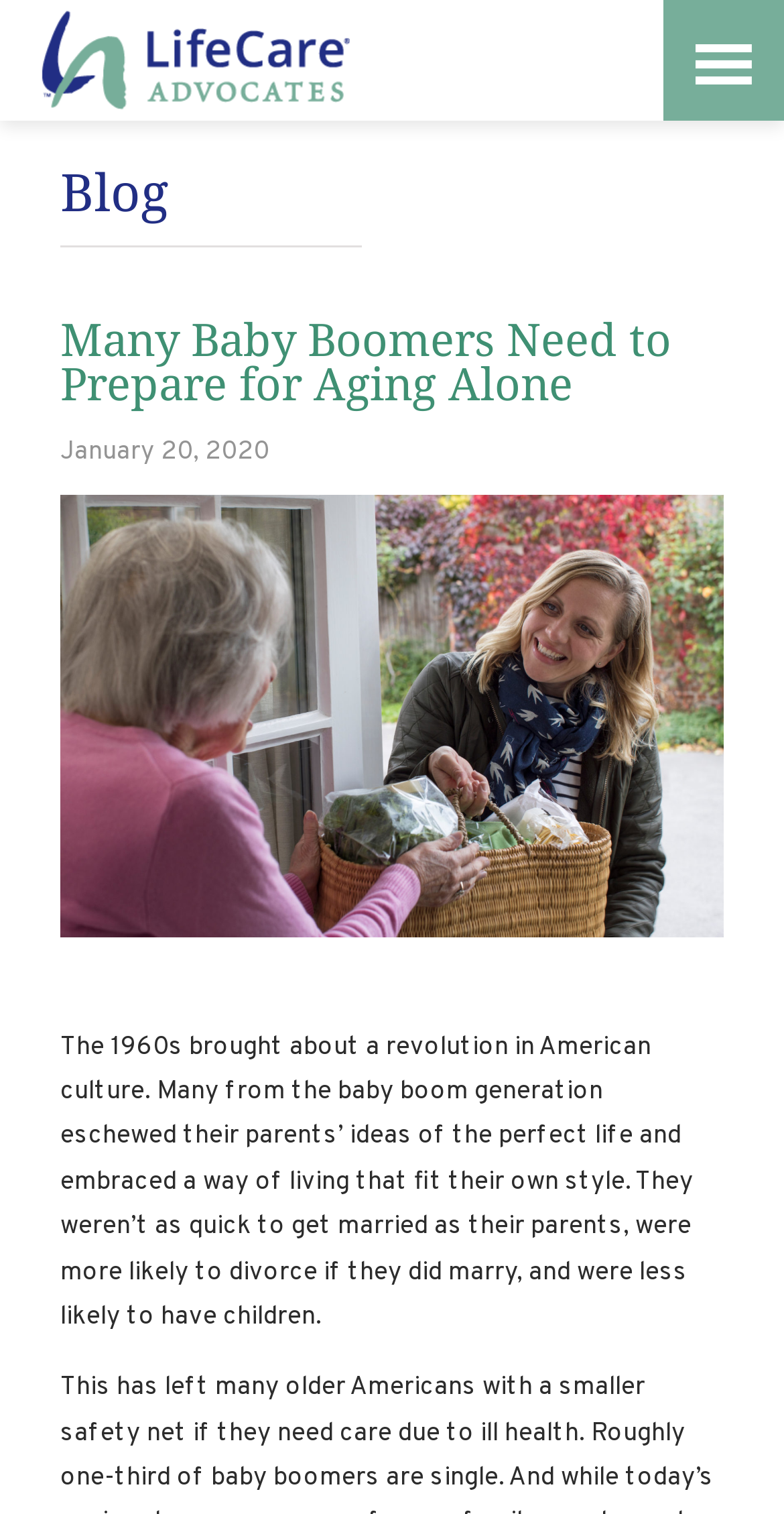What is the topic of the blog post?
Utilize the information in the image to give a detailed answer to the question.

Based on the heading 'Many Baby Boomers Need to Prepare for Aging Alone' and the content of the blog post, it is clear that the topic is about baby boomers preparing for aging alone.